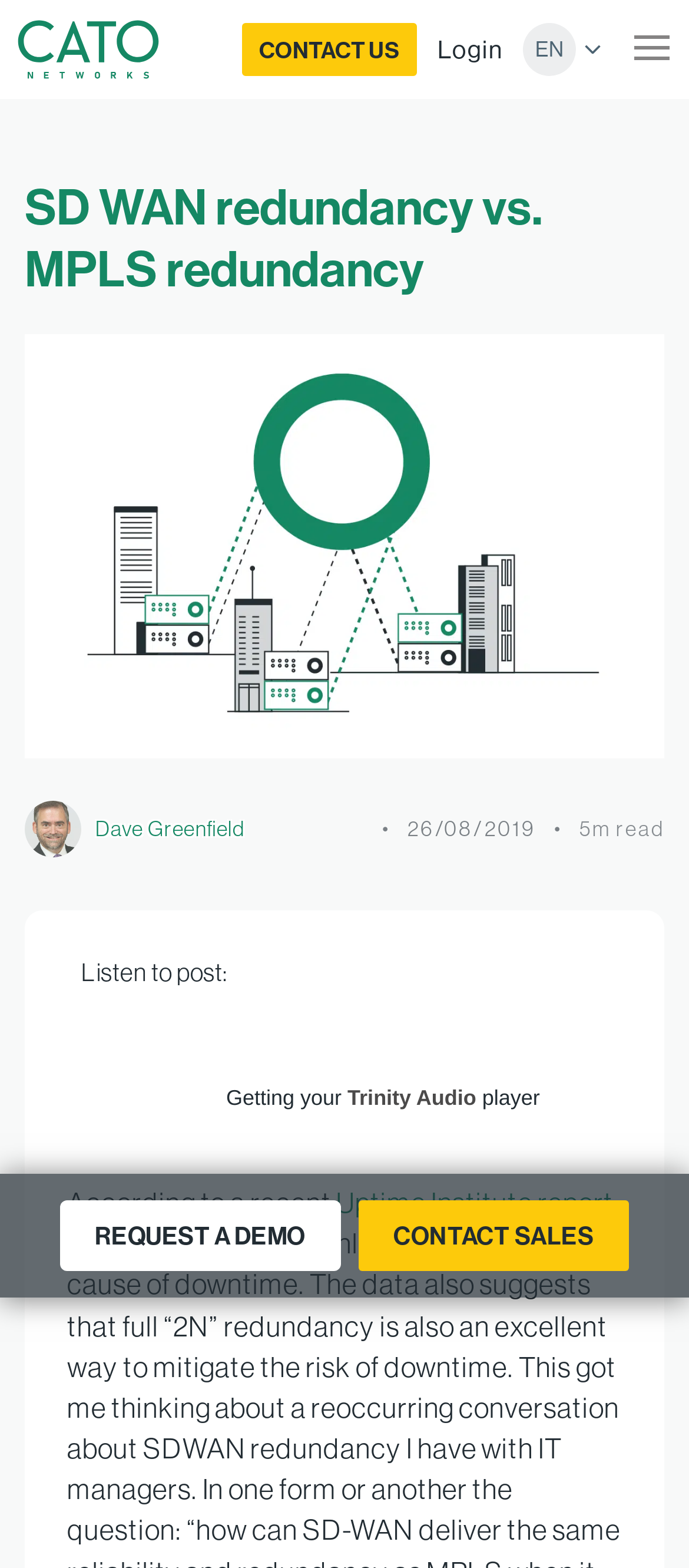Can you find and provide the main heading text of this webpage?

SD WAN redundancy vs. MPLS redundancy